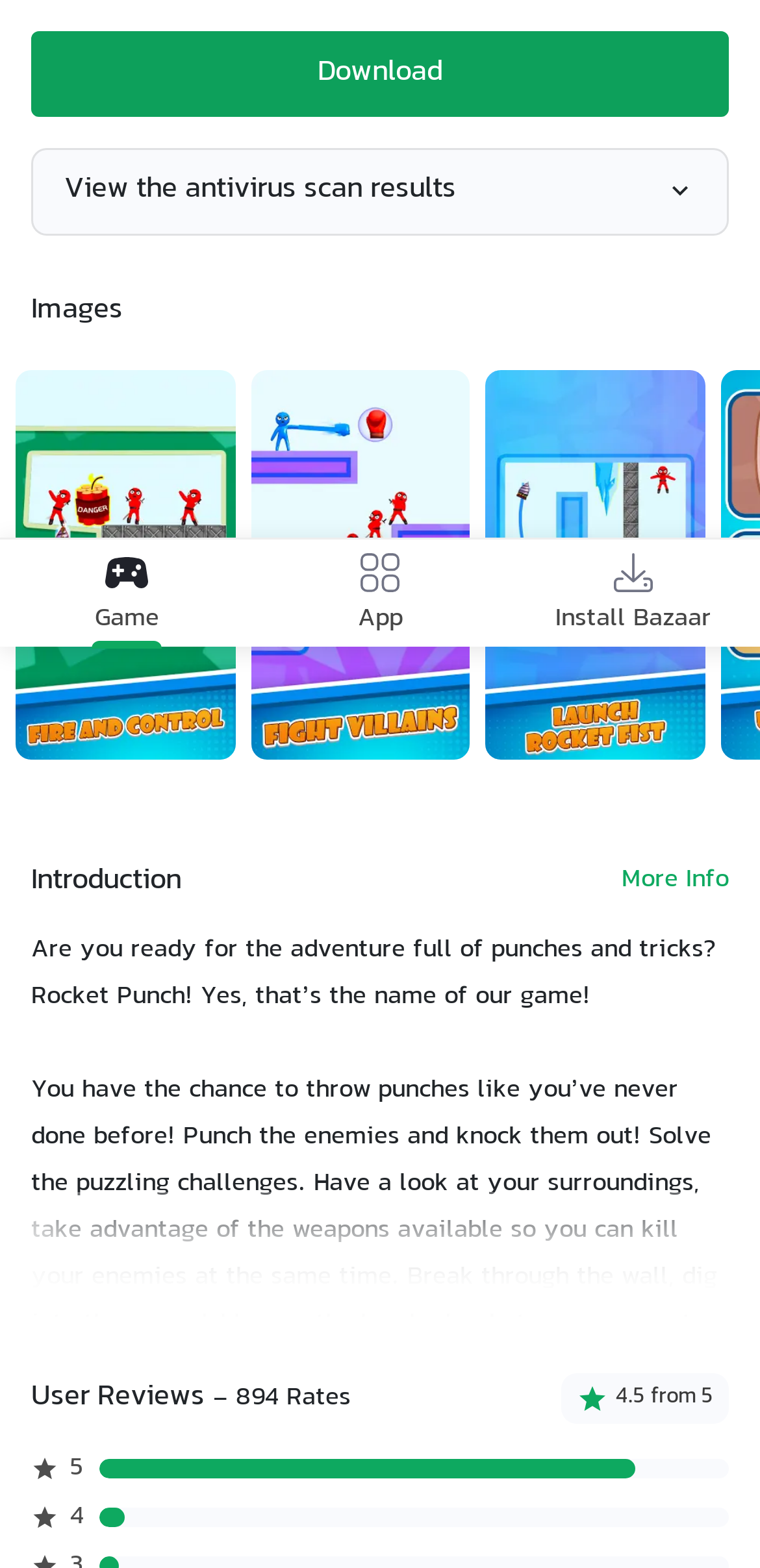Using the description "aria-label="SCD_logo-min"", predict the bounding box of the relevant HTML element.

None